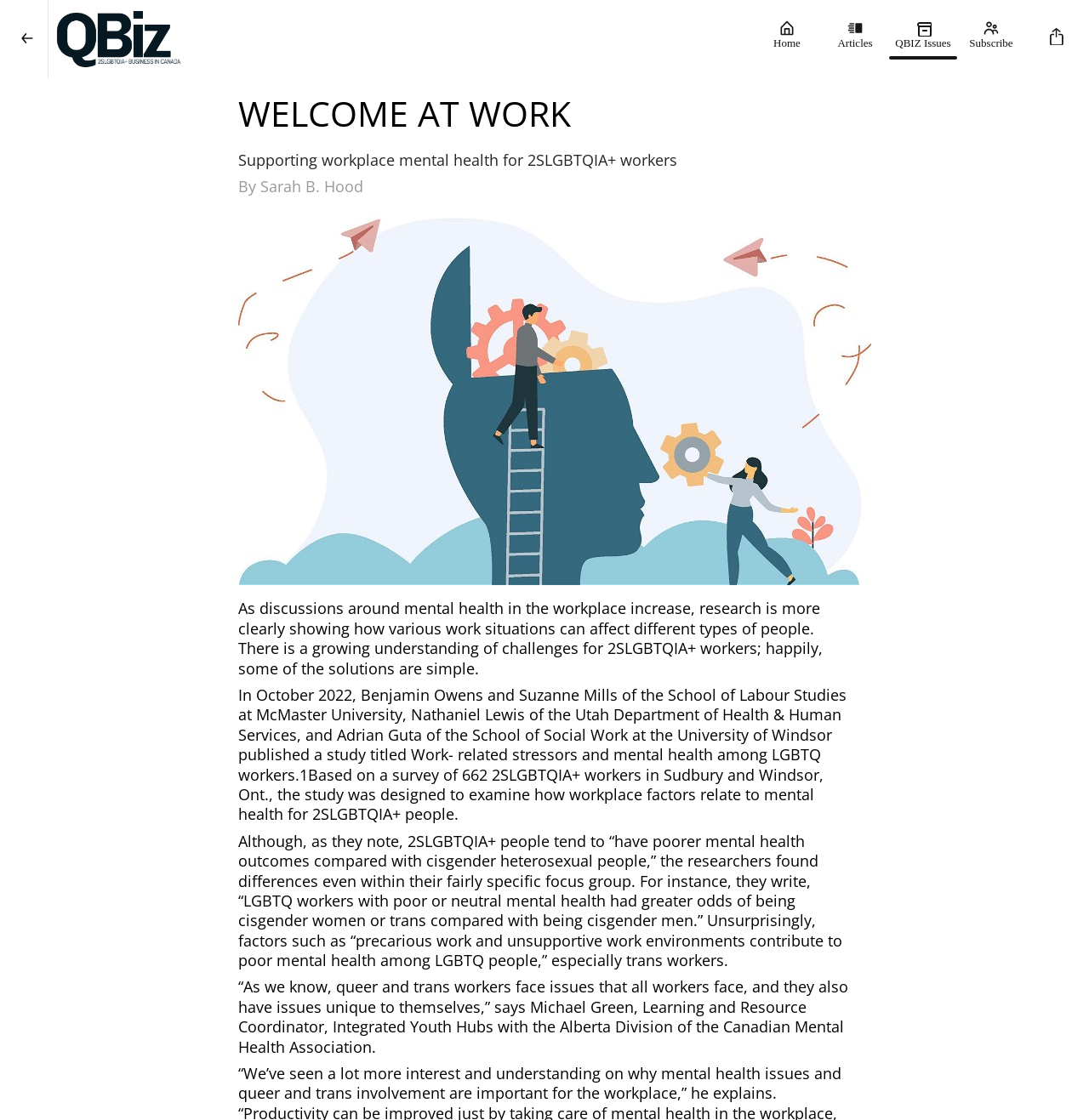Please answer the following question using a single word or phrase: 
What is the topic of the article?

Workplace mental health